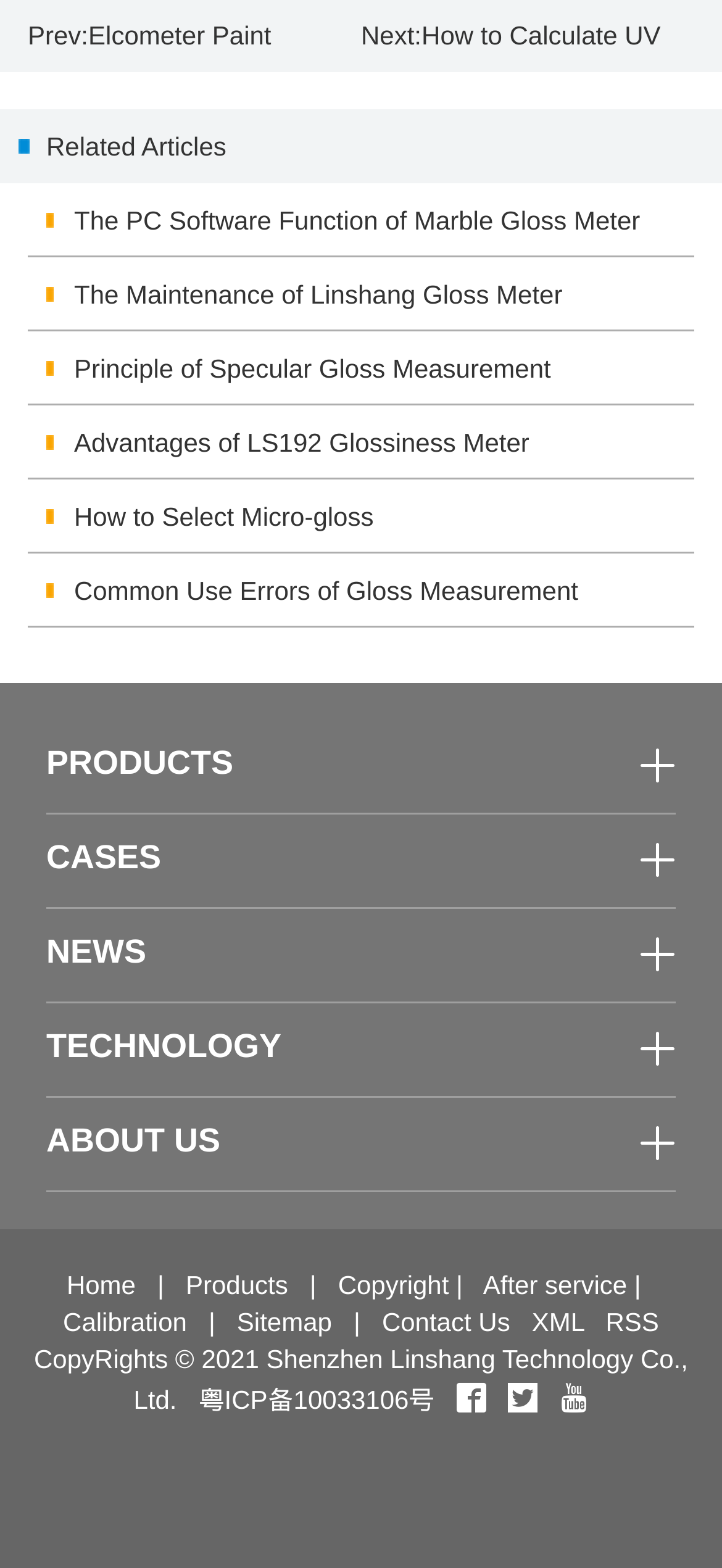Determine the bounding box coordinates (top-left x, top-left y, bottom-right x, bottom-right y) of the UI element described in the following text: Contact Us

[0.529, 0.834, 0.707, 0.853]